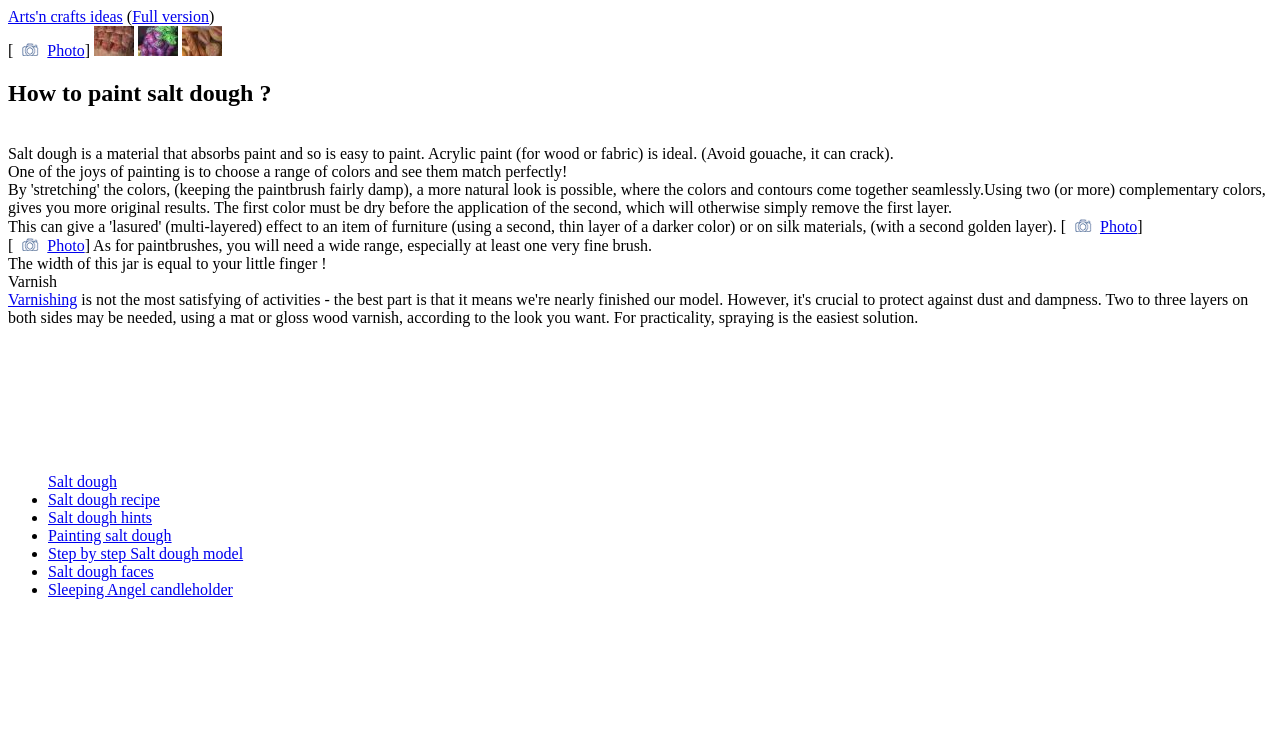What type of paint is recommended for salt dough?
Please provide a comprehensive answer based on the details in the screenshot.

According to the text on the webpage, 'Acrylic paint (for wood or fabric) is ideal' for painting salt dough, indicating that it is the recommended type of paint.